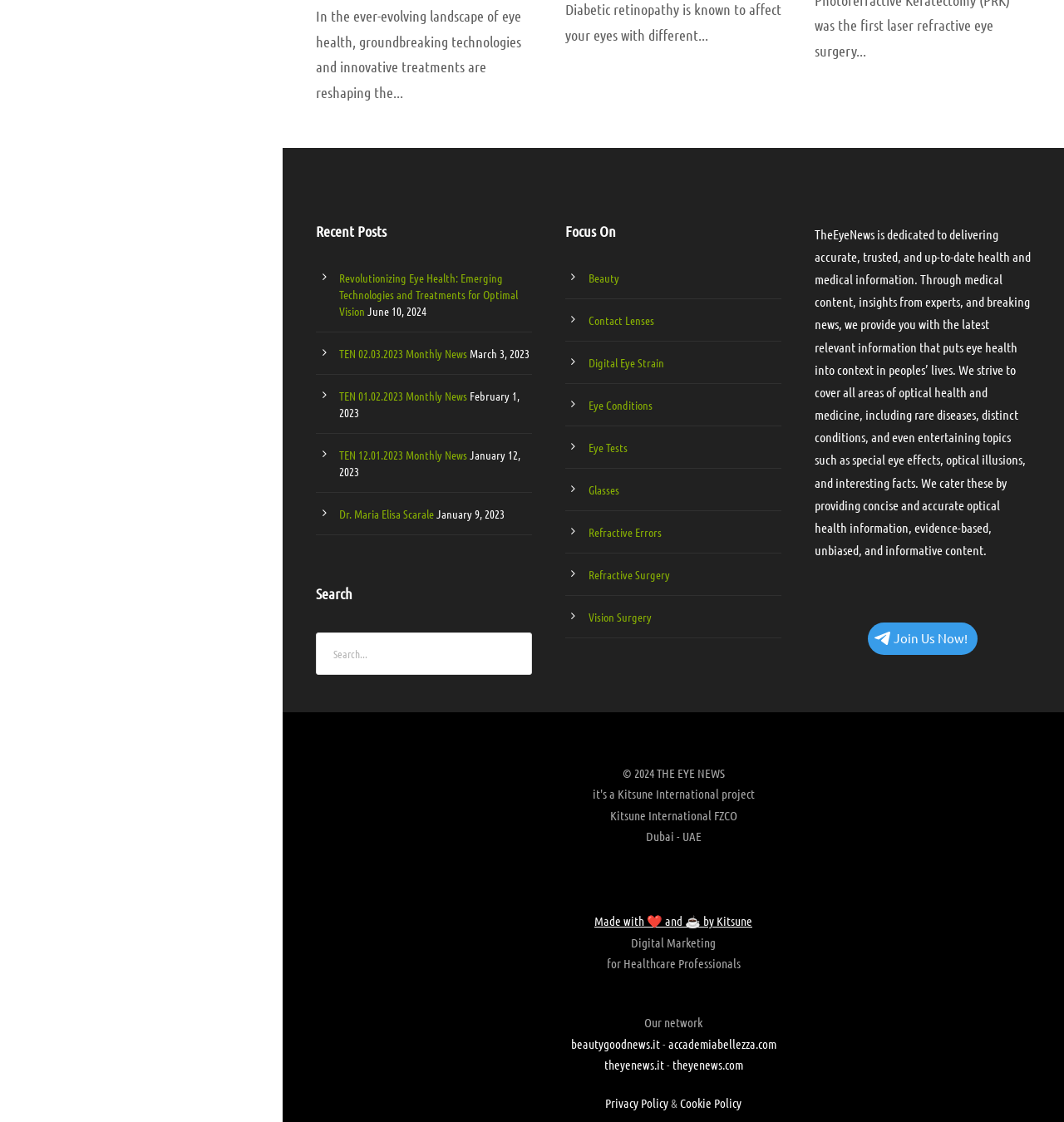Please identify the bounding box coordinates of where to click in order to follow the instruction: "Learn about eye conditions".

[0.553, 0.354, 0.613, 0.368]